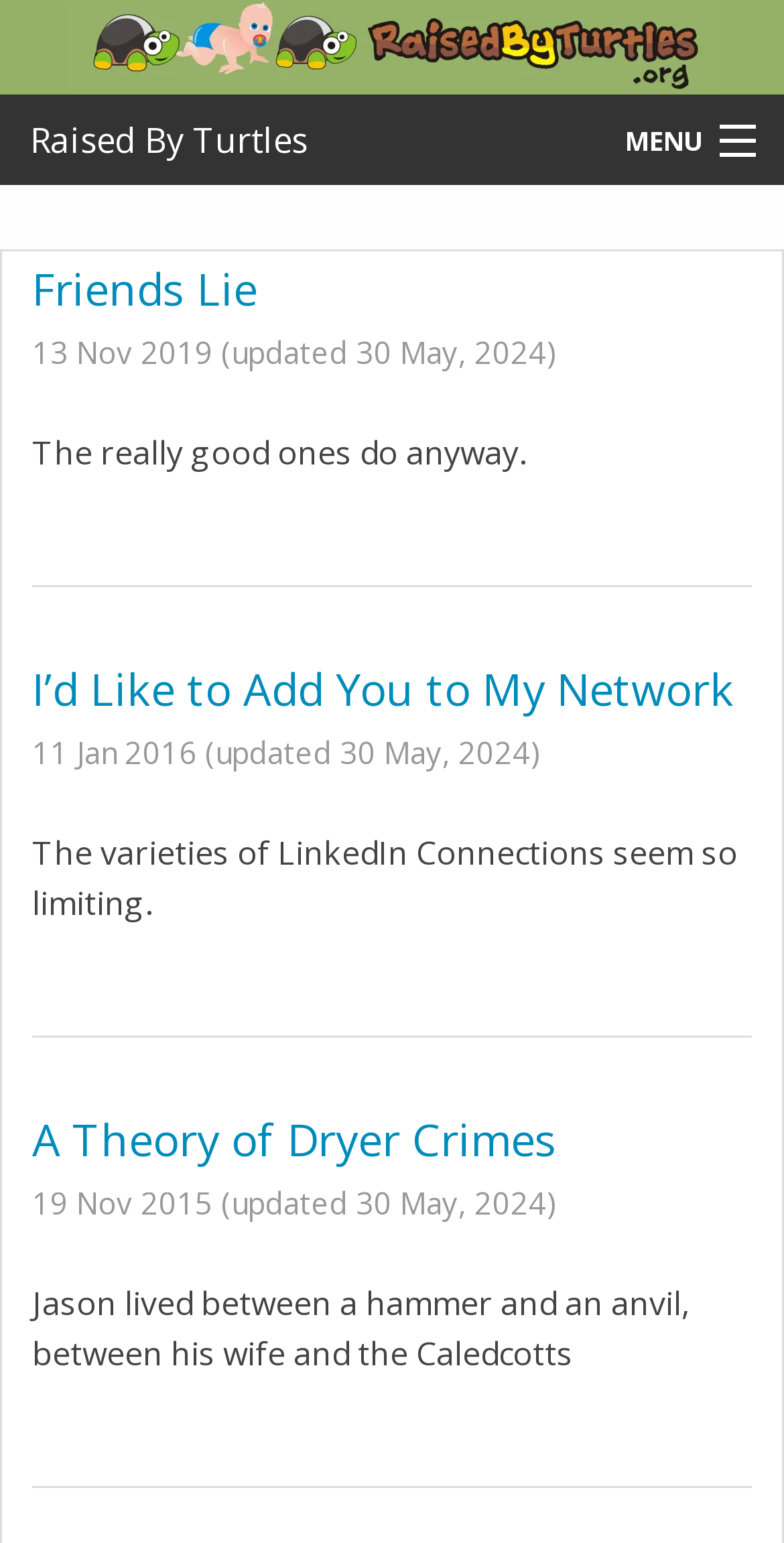Produce an elaborate caption capturing the essence of the webpage.

The webpage is titled "Fictional | Raised By Turtles" and features a prominent image at the top, taking up most of the width. Below the image, there is a heading "Raised By Turtles" which is also a link. To the right of the heading, there is a link labeled "MENU".

Below the heading, there are five links arranged vertically, labeled "Whimsical", "Thoughtical", "Historical", "Technical", and "Physical". The "Physical" link is followed by three articles, each with a heading, a time stamp, and a block of text.

The first article has a heading "Friends Lie" with a link, a time stamp "13 Nov 2019" with an update note "(updated 30 May, 2024)", and a text block "The really good ones do anyway.". The second article has a heading "I’d Like to Add You to My Network" with a link, a time stamp "11 Jan 2016" with an update note "(updated 30 May, 2024)", and a text block "The varieties of LinkedIn Connections seem so limiting.". The third article has a heading "A Theory of Dryer Crimes" with a link, a time stamp "19 Nov 2015" with an update note "(updated 30 May, 2024)", and a text block "Jason lived between a hammer and anvil, between his wife and the Caledcotts".